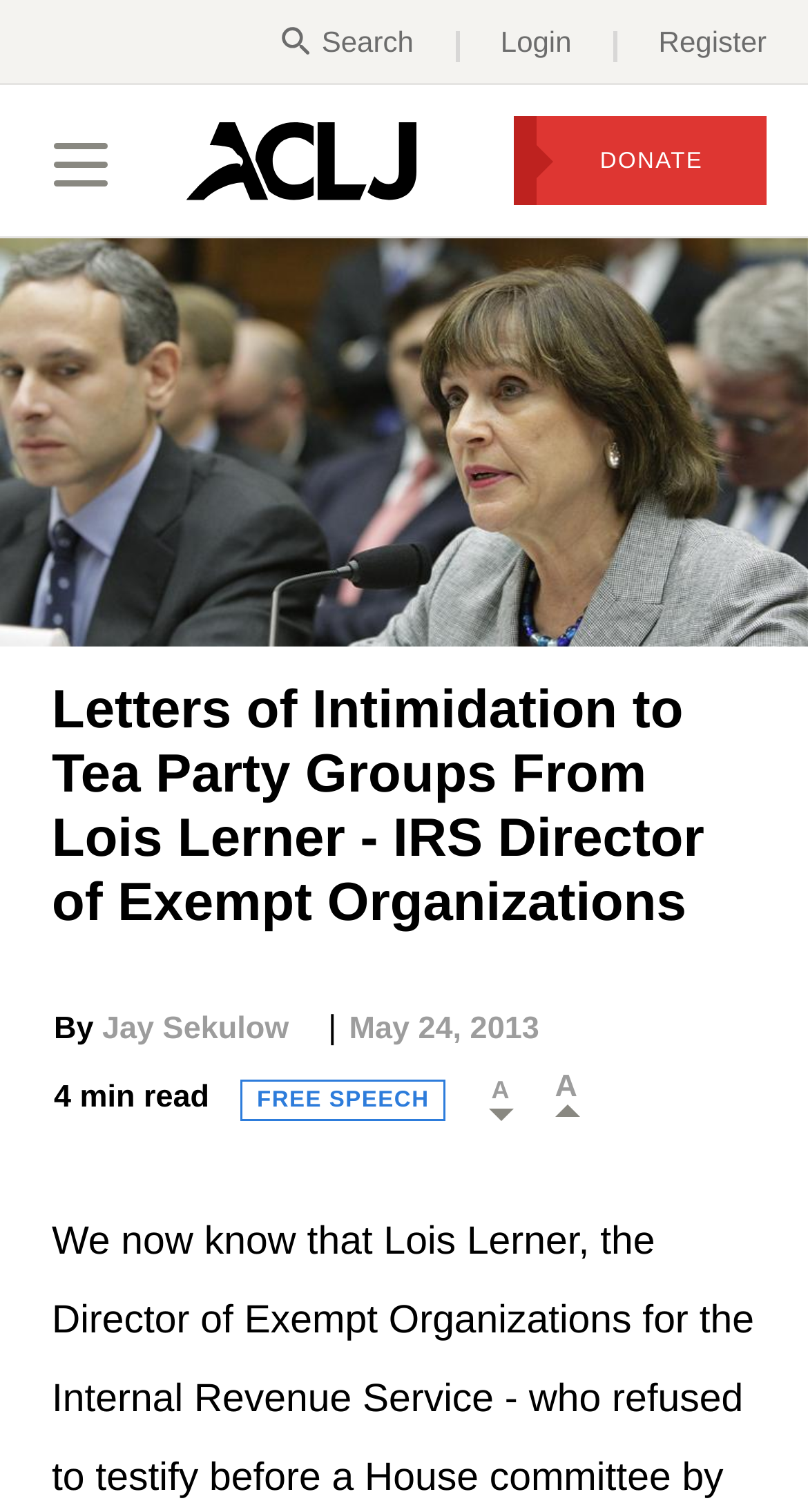Answer the question below in one word or phrase:
What is the name of the author of the article?

Jay Sekulow